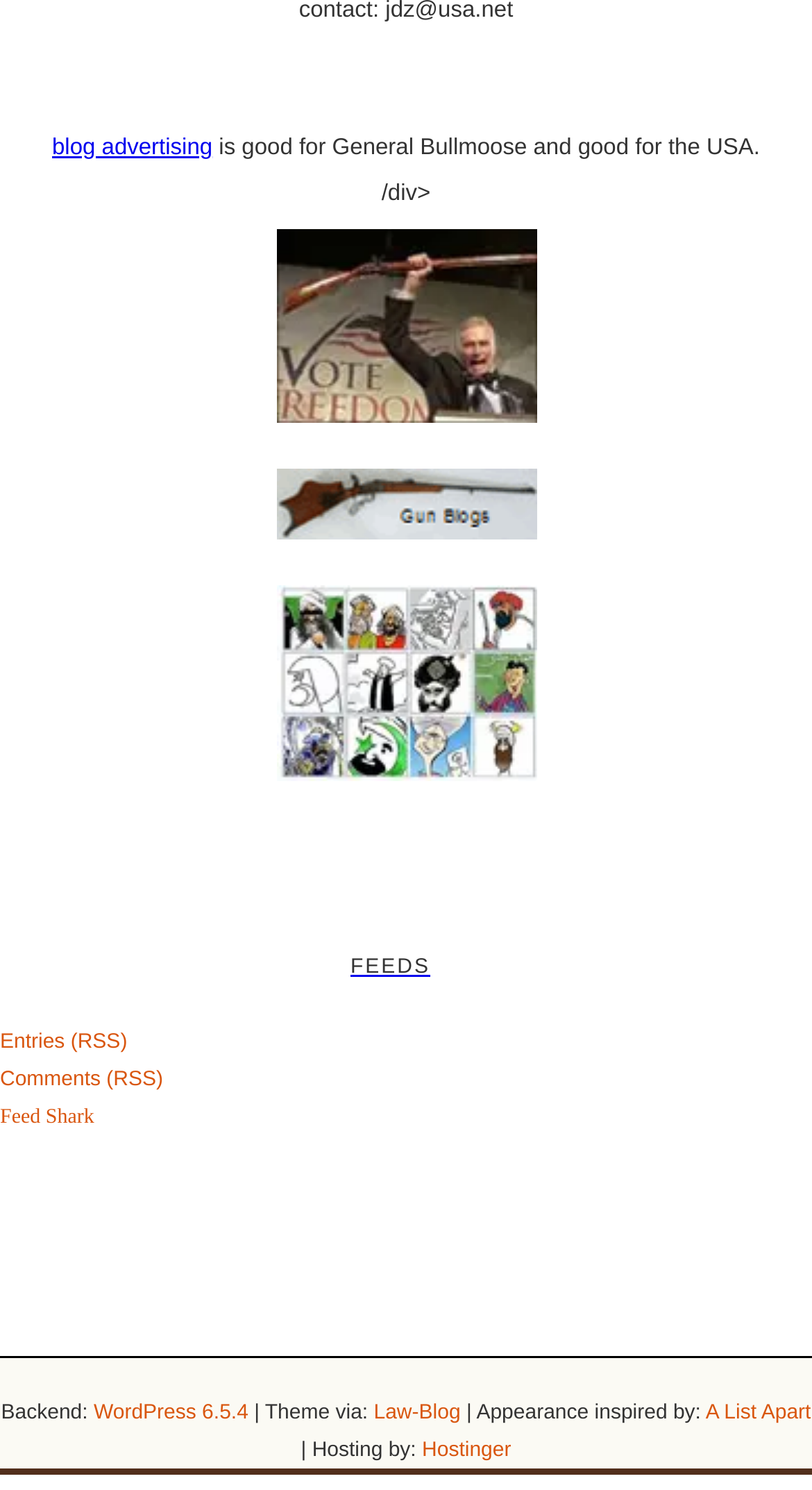Find the bounding box coordinates of the element to click in order to complete the given instruction: "check WordPress version."

[0.115, 0.94, 0.306, 0.956]